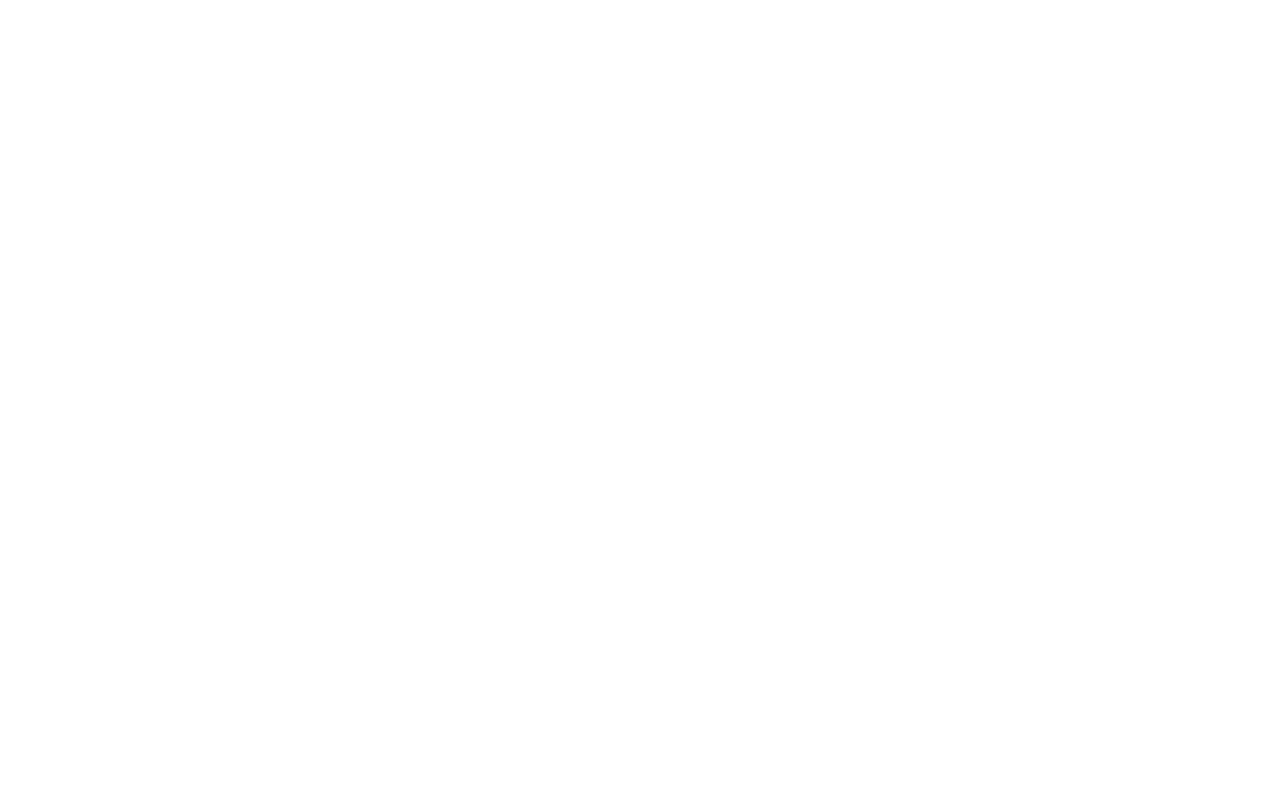Please find the bounding box coordinates of the clickable region needed to complete the following instruction: "Visit the Nordic edition". The bounding box coordinates must consist of four float numbers between 0 and 1, i.e., [left, top, right, bottom].

[0.055, 0.544, 0.103, 0.576]